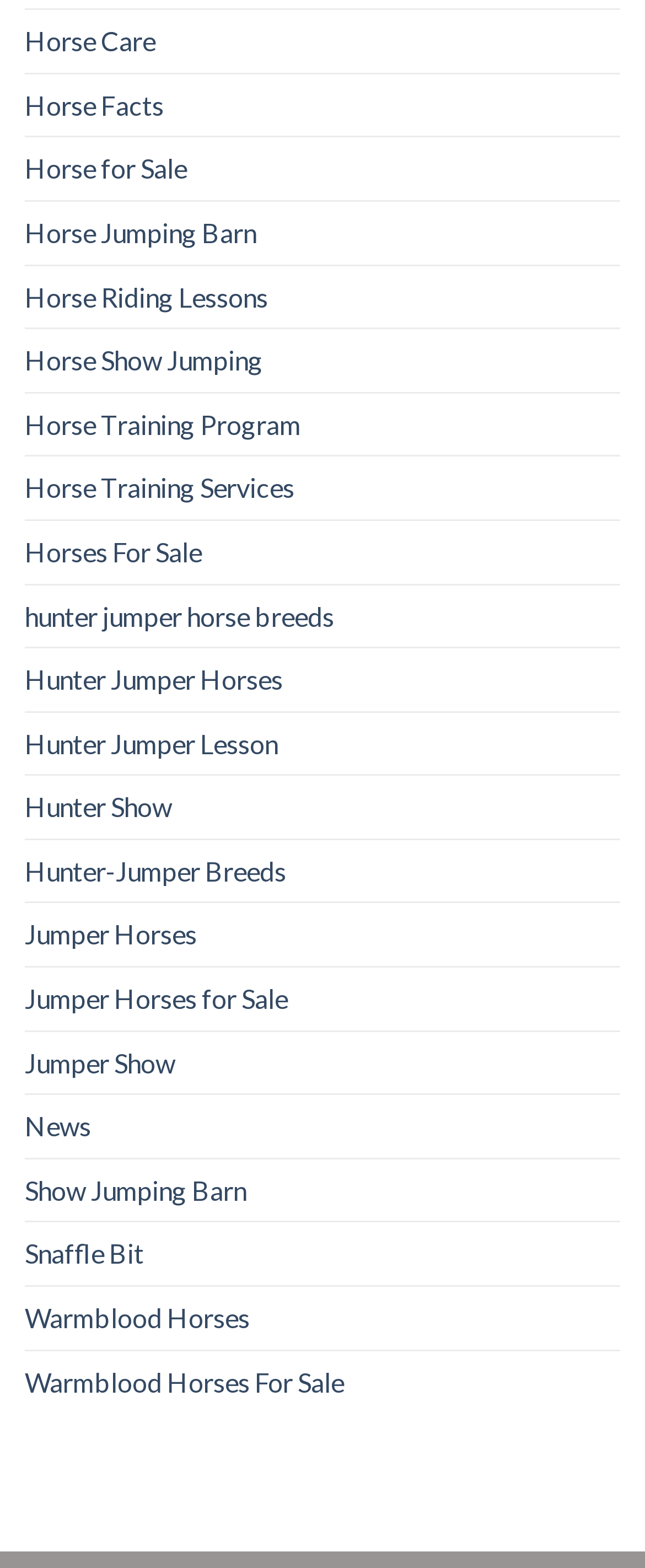Can you specify the bounding box coordinates of the area that needs to be clicked to fulfill the following instruction: "View horses for sale"?

[0.038, 0.332, 0.313, 0.372]